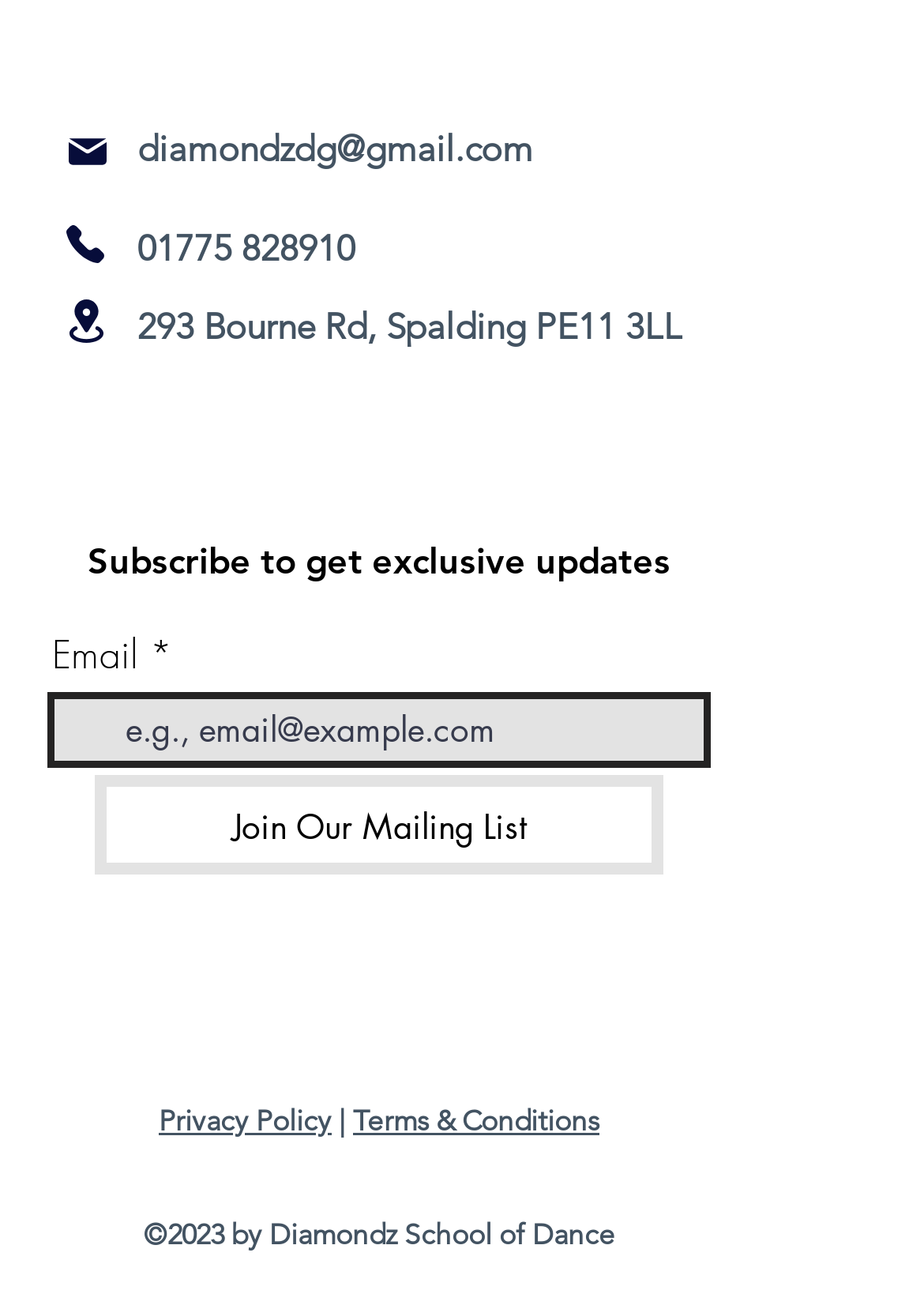Could you highlight the region that needs to be clicked to execute the instruction: "Subscribe to the mailing list"?

[0.103, 0.599, 0.718, 0.676]